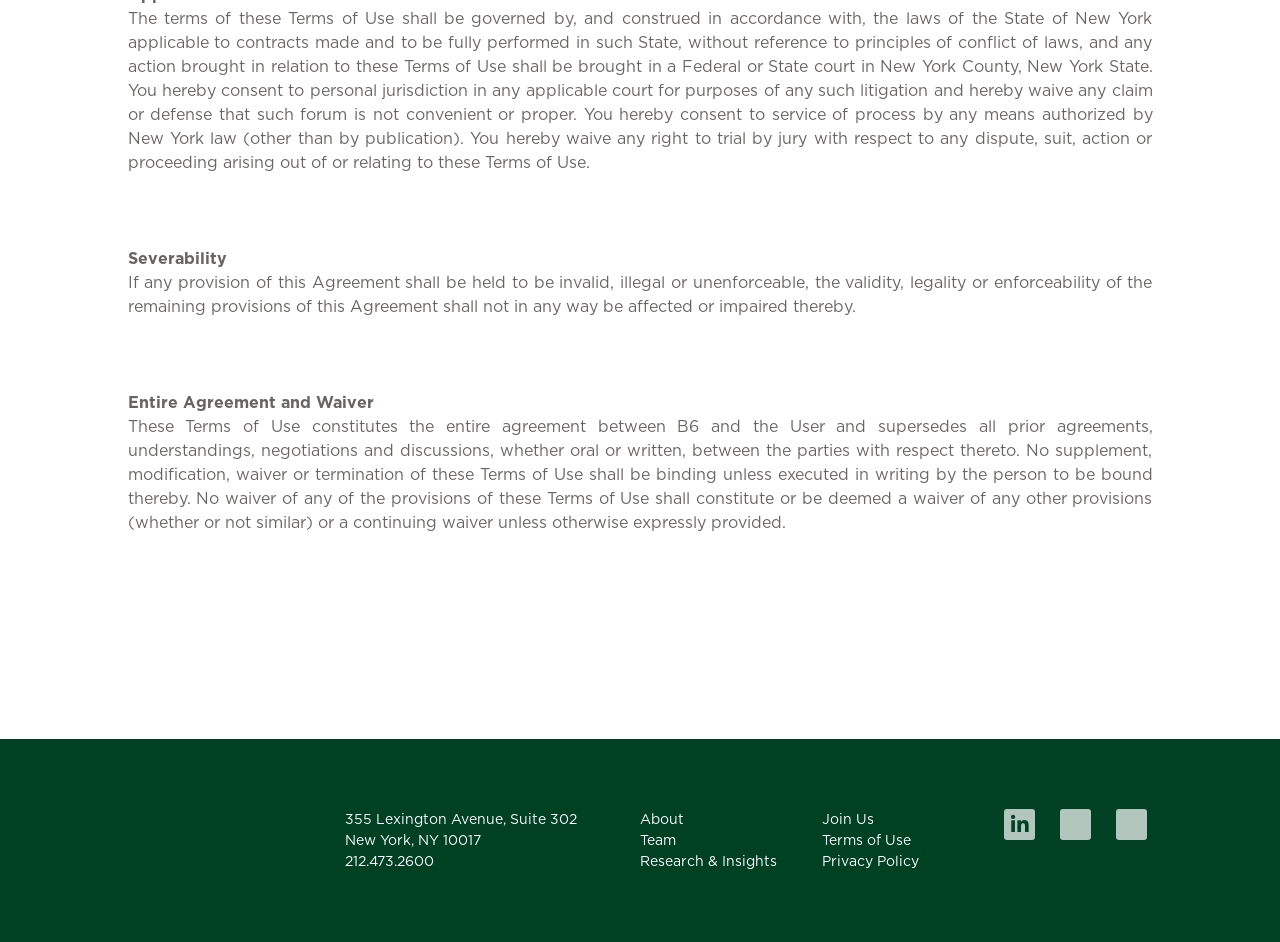Locate the bounding box coordinates of the element's region that should be clicked to carry out the following instruction: "Go to Research & Insights". The coordinates need to be four float numbers between 0 and 1, i.e., [left, top, right, bottom].

[0.5, 0.905, 0.607, 0.922]